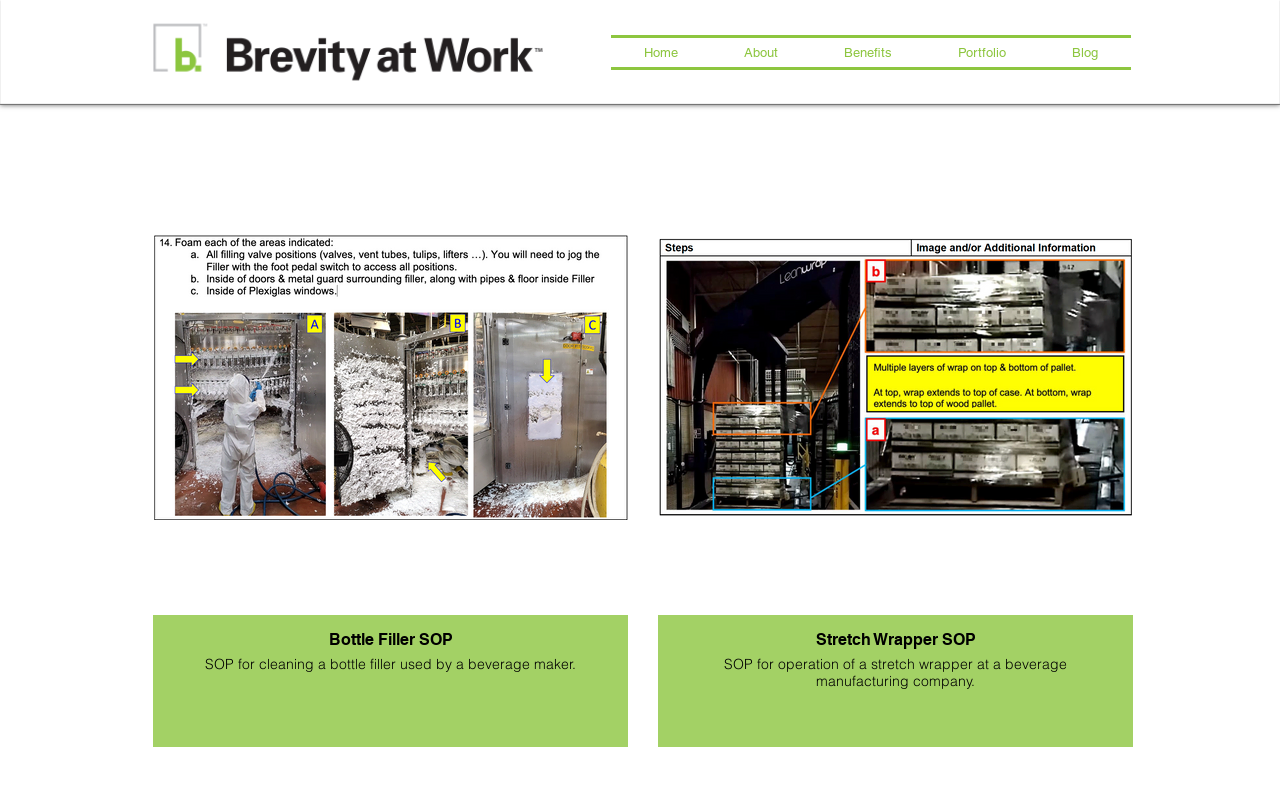Respond to the question below with a single word or phrase:
What is the purpose of the 'Stretch Wrapper SOP' link?

Operation of a stretch wrapper